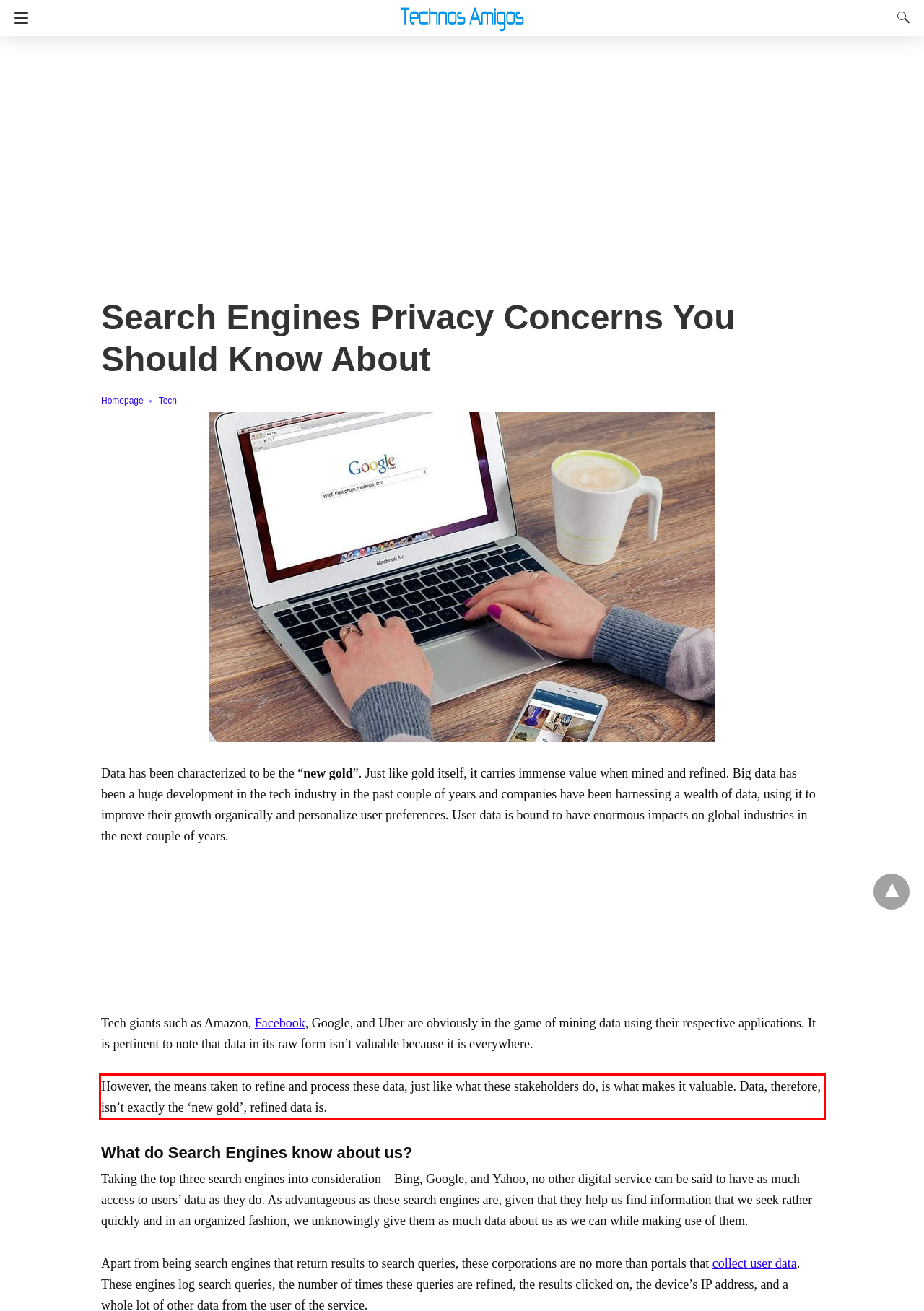Analyze the screenshot of the webpage and extract the text from the UI element that is inside the red bounding box.

However, the means taken to refine and process these data, just like what these stakeholders do, is what makes it valuable. Data, therefore, isn’t exactly the ‘new gold’, refined data is.